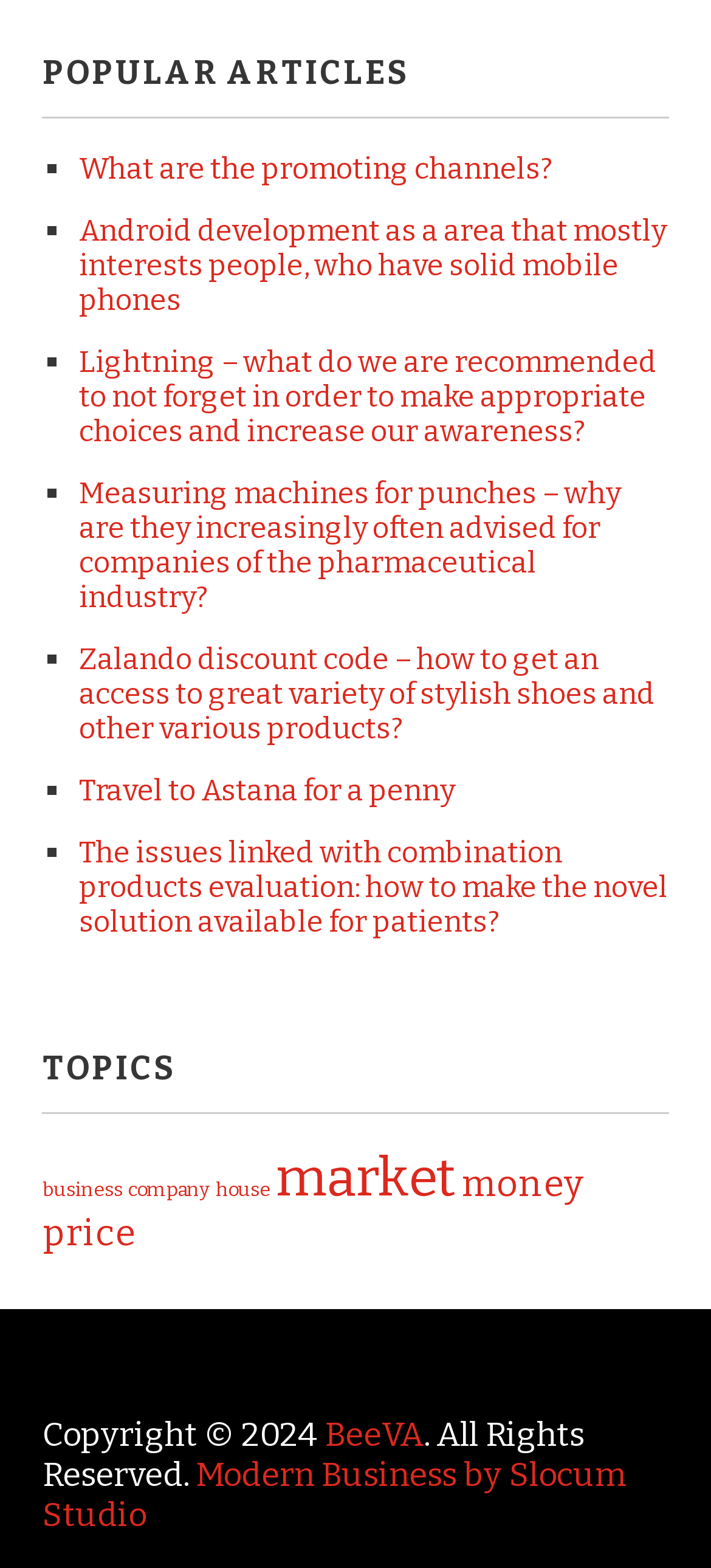Please identify the bounding box coordinates of the region to click in order to complete the task: "Check copyright information". The coordinates must be four float numbers between 0 and 1, specified as [left, top, right, bottom].

[0.06, 0.903, 0.457, 0.928]